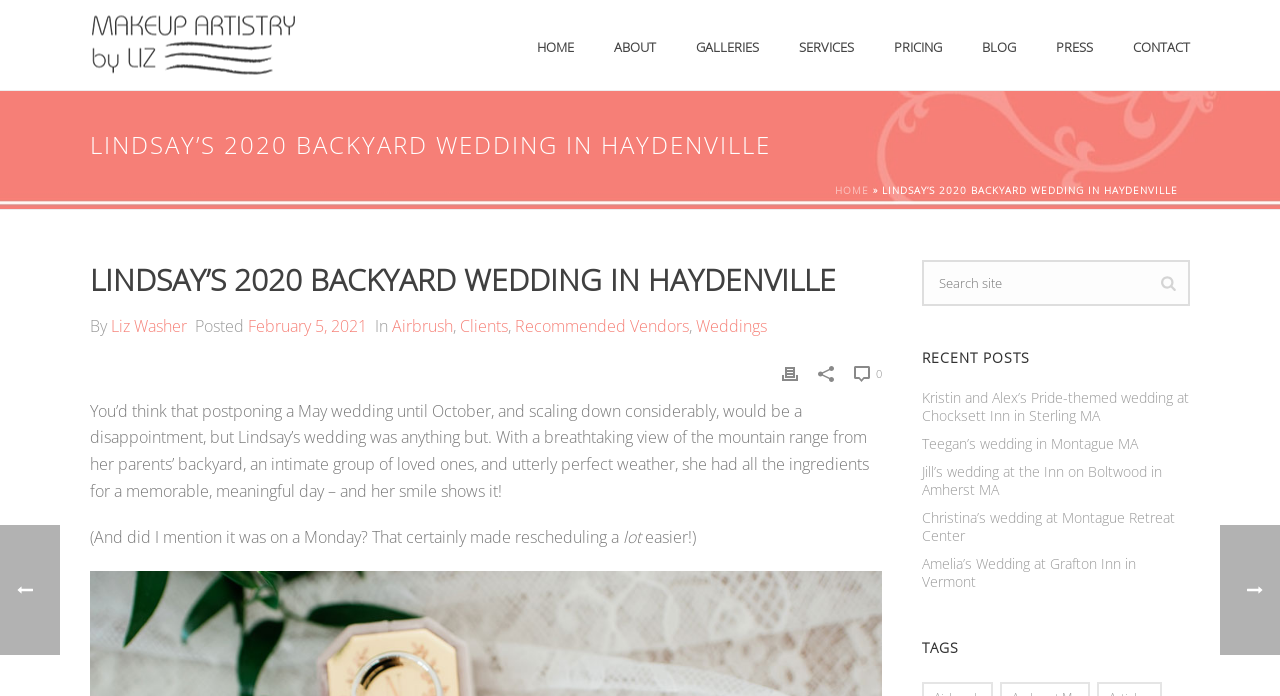Please determine the bounding box coordinates of the area that needs to be clicked to complete this task: 'Search for something in the site'. The coordinates must be four float numbers between 0 and 1, formatted as [left, top, right, bottom].

[0.72, 0.373, 0.93, 0.439]